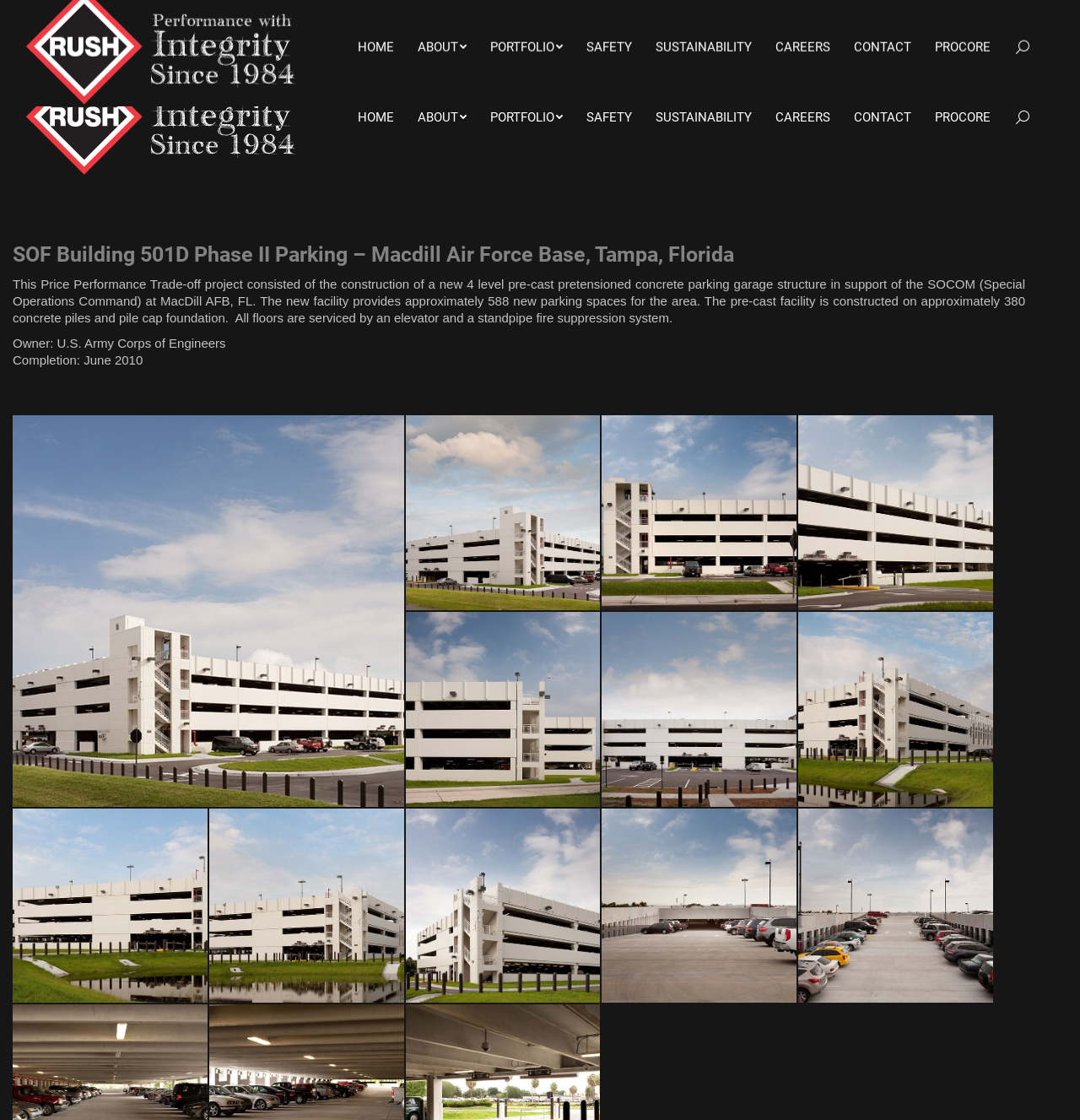What is the name of the facility constructed?
Refer to the image and respond with a one-word or short-phrase answer.

SOF Building 501D Parking